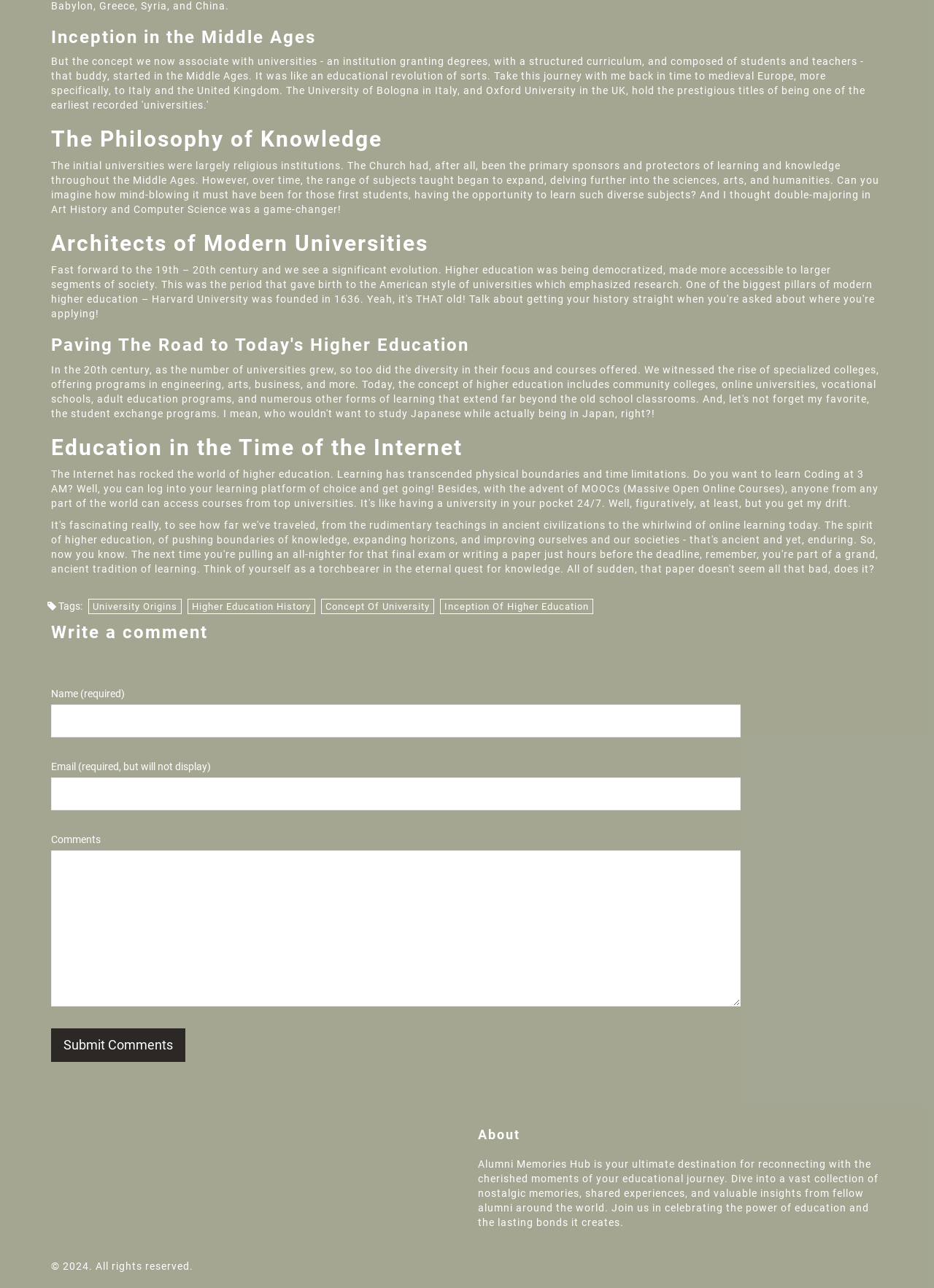What is the copyright year of the website?
Answer the question with a detailed explanation, including all necessary information.

The StaticText element at the bottom of the webpage contains the copyright information '© 2024. All rights reserved.', which indicates that the copyright year of the website is 2024.